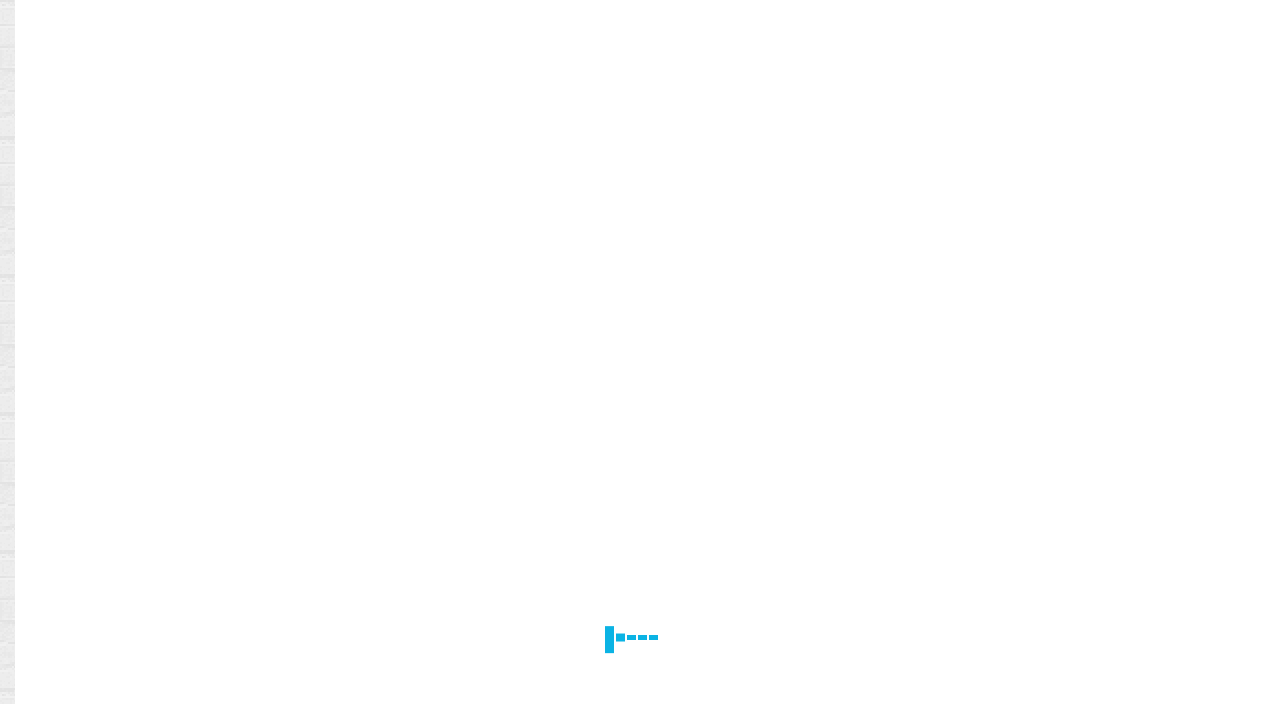Create a detailed description of the webpage's content and layout.

The webpage is about the movie "Mortal Engines" released in 2018. At the top, there is a navigation menu with links to "Home", "2021 Movies", "2020 Movies", "Blog", and "DMCA". On the top right, there is a search bar with a link labeled "SEARCH SEARCH". 

Below the navigation menu, there is a heading with the title "Mortal Engines (2018)" and a link to the same title. Underneath, there are several lines of text describing the movie, including the directors, writers, stars, and a brief summary of the plot.

On the right side of the page, there are several links to other websites, including "Tweet to @moviesstreamhd1", "afdah movies online", "lookmovie", "Myflixer TV Show", and "Flixtor movies". These links are accompanied by short descriptions or promotional text.

At the bottom of the page, there are links to categories and tags related to the movie, including "123vidz", "2018 Movies", "Action Movies", "Adventure Movies", "Fantasy Movies", "HOLLYWOOD Movies", and "vidhaze". There are also links to download movies by specific directors, such as Christian Rivers and Fran Walsh.